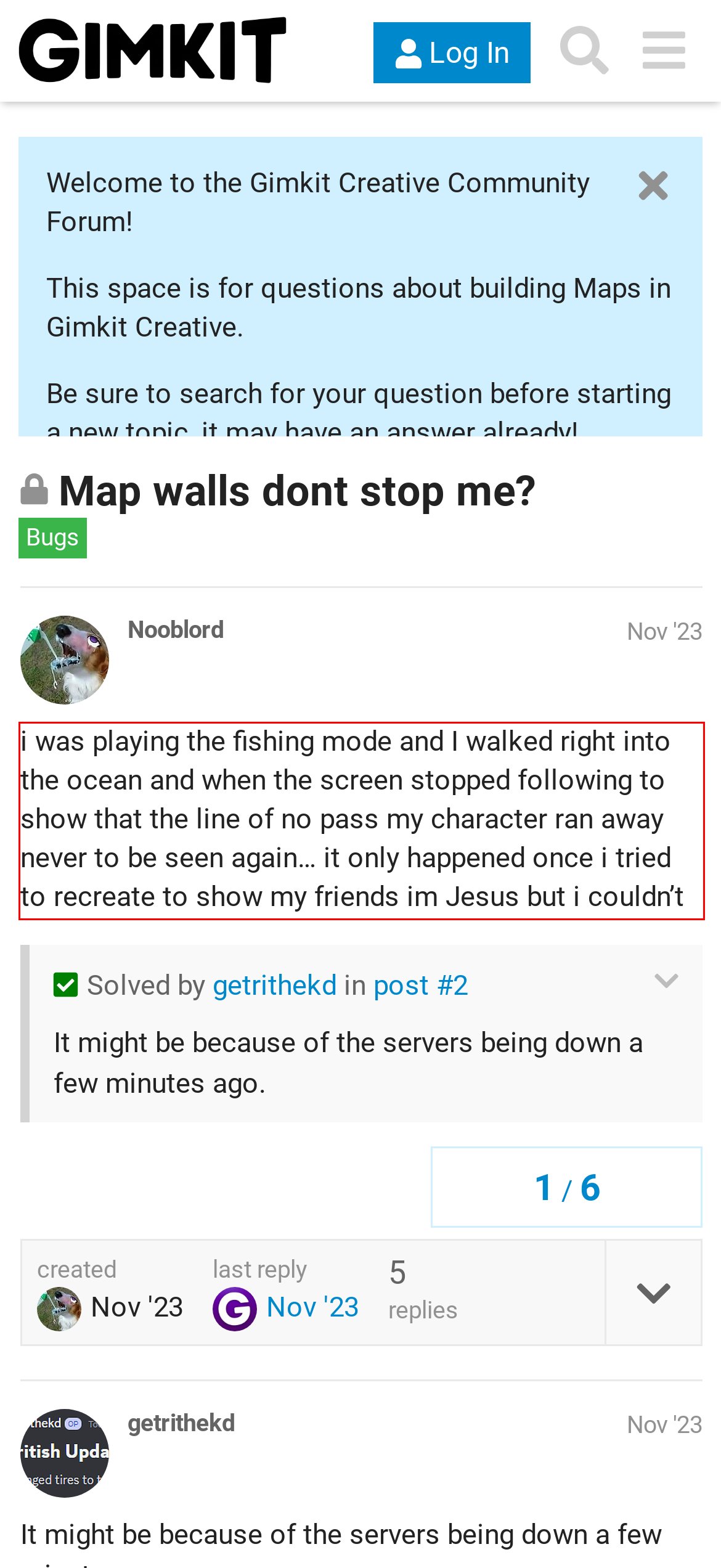You have a screenshot of a webpage where a UI element is enclosed in a red rectangle. Perform OCR to capture the text inside this red rectangle.

i was playing the fishing mode and I walked right into the ocean and when the screen stopped following to show that the line of no pass my character ran away never to be seen again… it only happened once i tried to recreate to show my friends im Jesus but i couldn’t